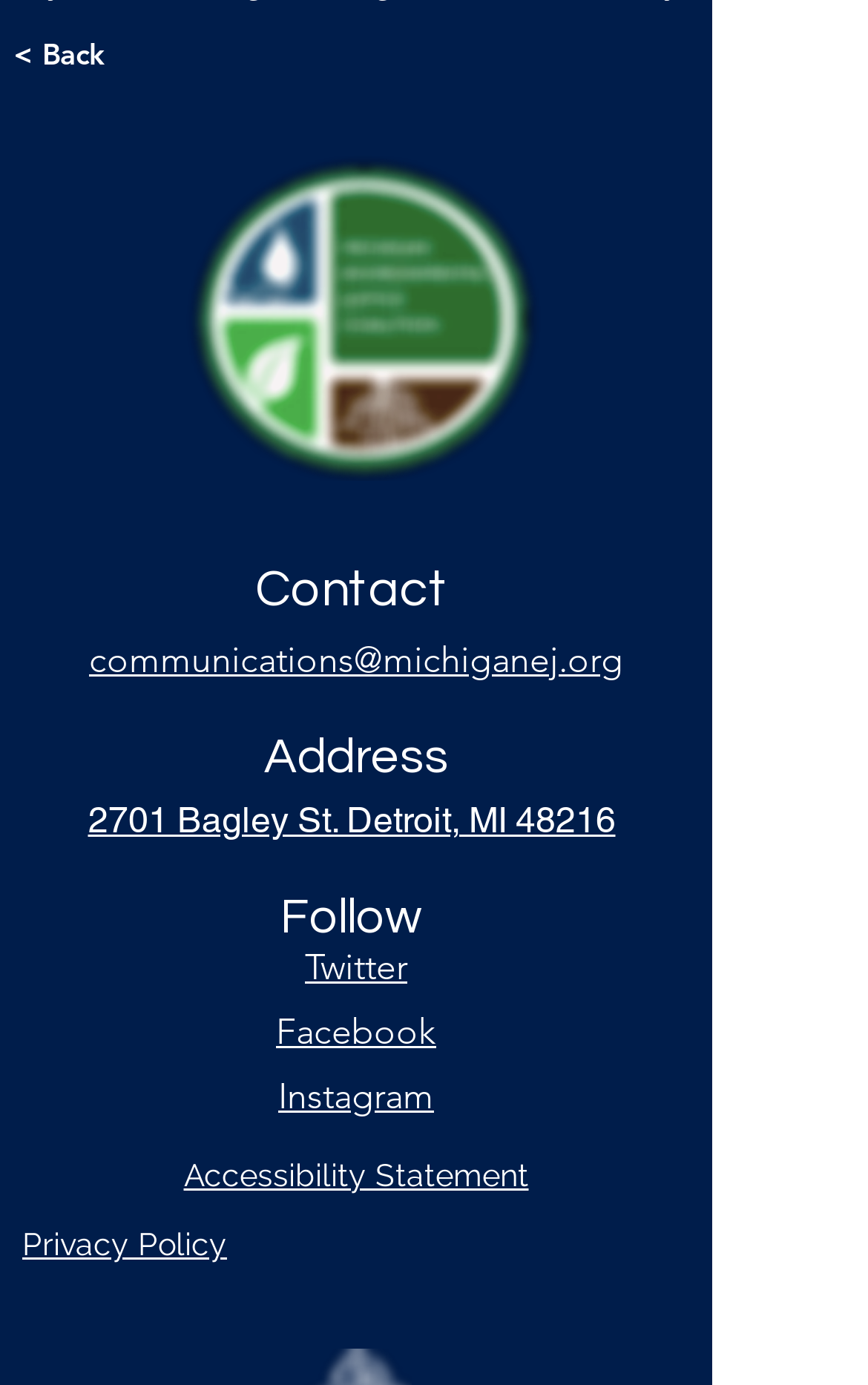How many social media platforms are listed?
Respond to the question with a well-detailed and thorough answer.

There are three social media platforms listed, which are Twitter, Facebook, and Instagram, each with a corresponding link.